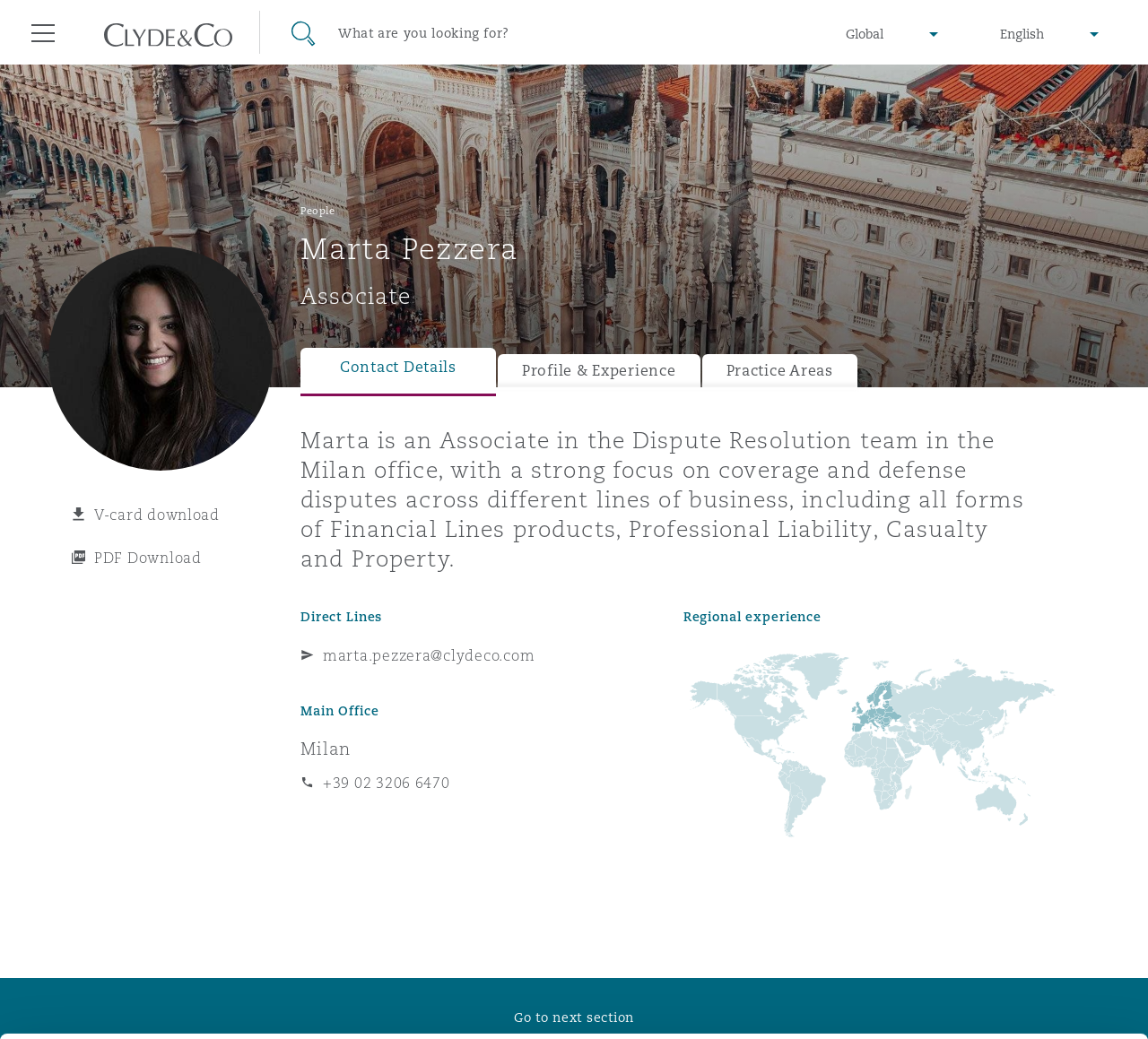What is the focus of Marta's work?
Please give a detailed and elaborate answer to the question.

I found the answer by looking at the text 'Marta is an Associate in the Dispute Resolution team in the Milan office, with a strong focus on coverage and defense disputes...' which provides a brief description of Marta's work.